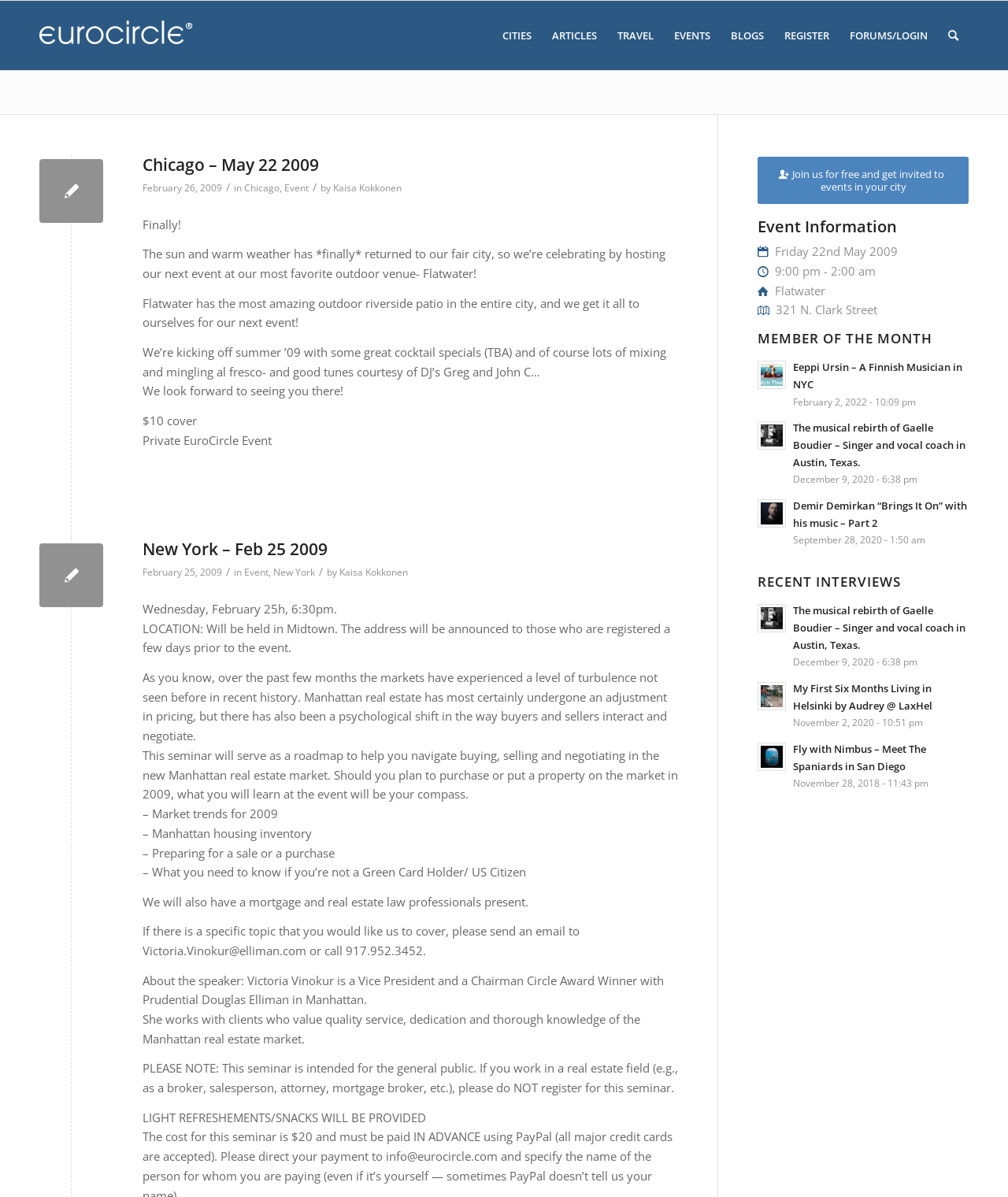Specify the bounding box coordinates of the area to click in order to execute this command: 'Search for events'. The coordinates should consist of four float numbers ranging from 0 to 1, and should be formatted as [left, top, right, bottom].

[0.93, 0.001, 0.961, 0.059]